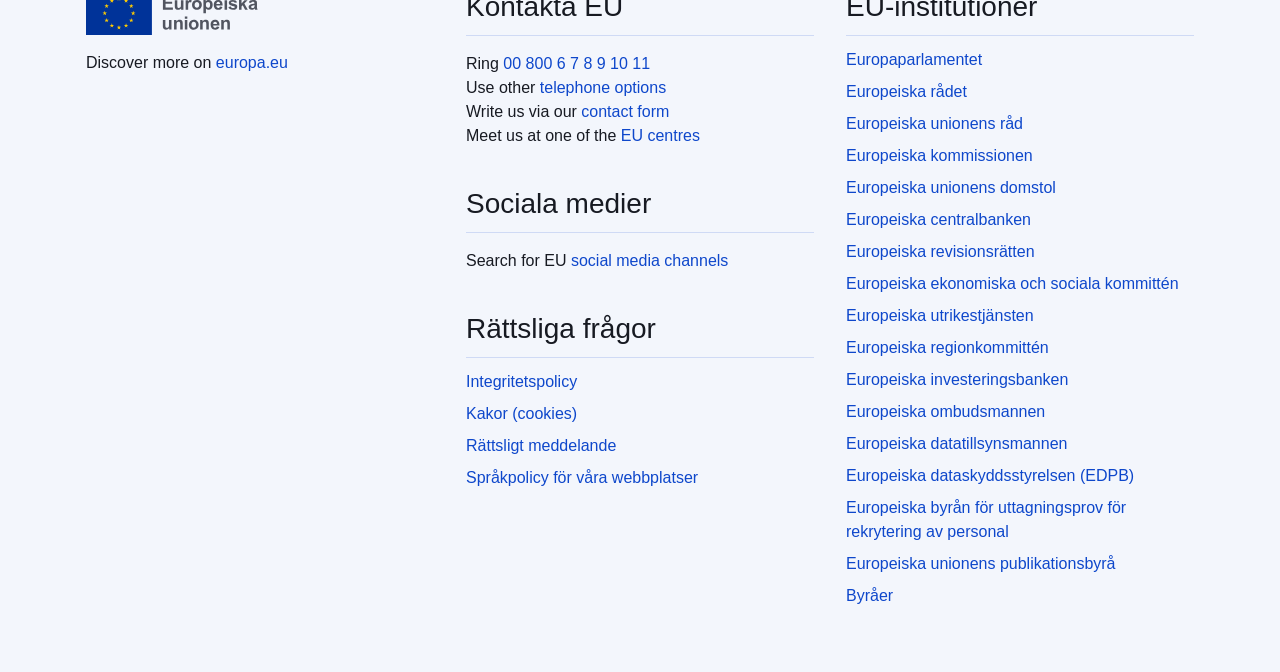How many links are there under 'Sociala medier'?
Based on the image, answer the question with as much detail as possible.

I counted the number of links under the section 'Sociala medier', which are 'Search for EU social media channels' and 'social media channels'.